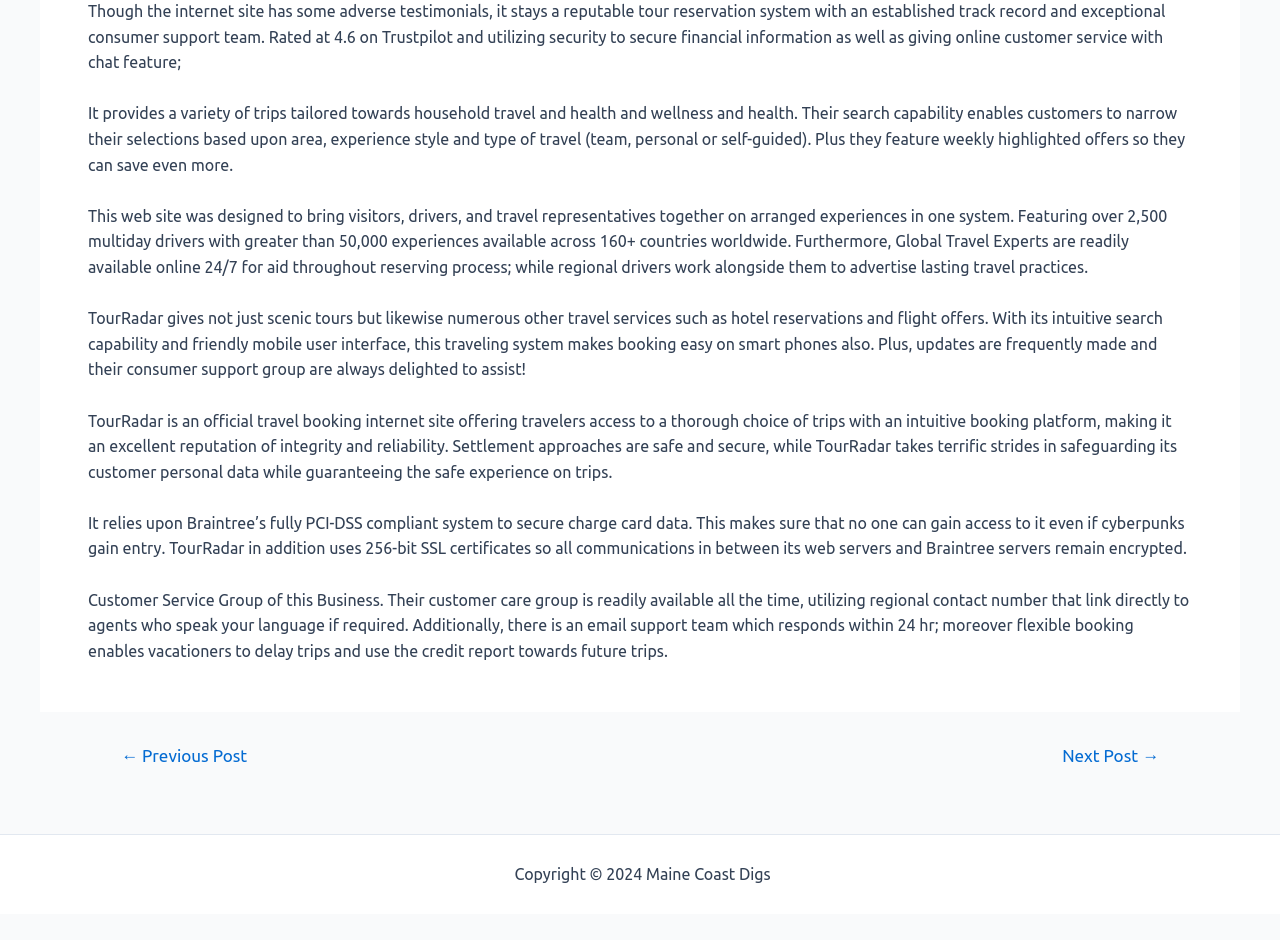What type of encryption does TourRadar use?
Using the image as a reference, give an elaborate response to the question.

According to the text, 'TourRadar in addition uses 256-bit SSL certificates so all communications in between its web servers and Braintree servers remain encrypted.', TourRadar uses 256-bit SSL encryption.